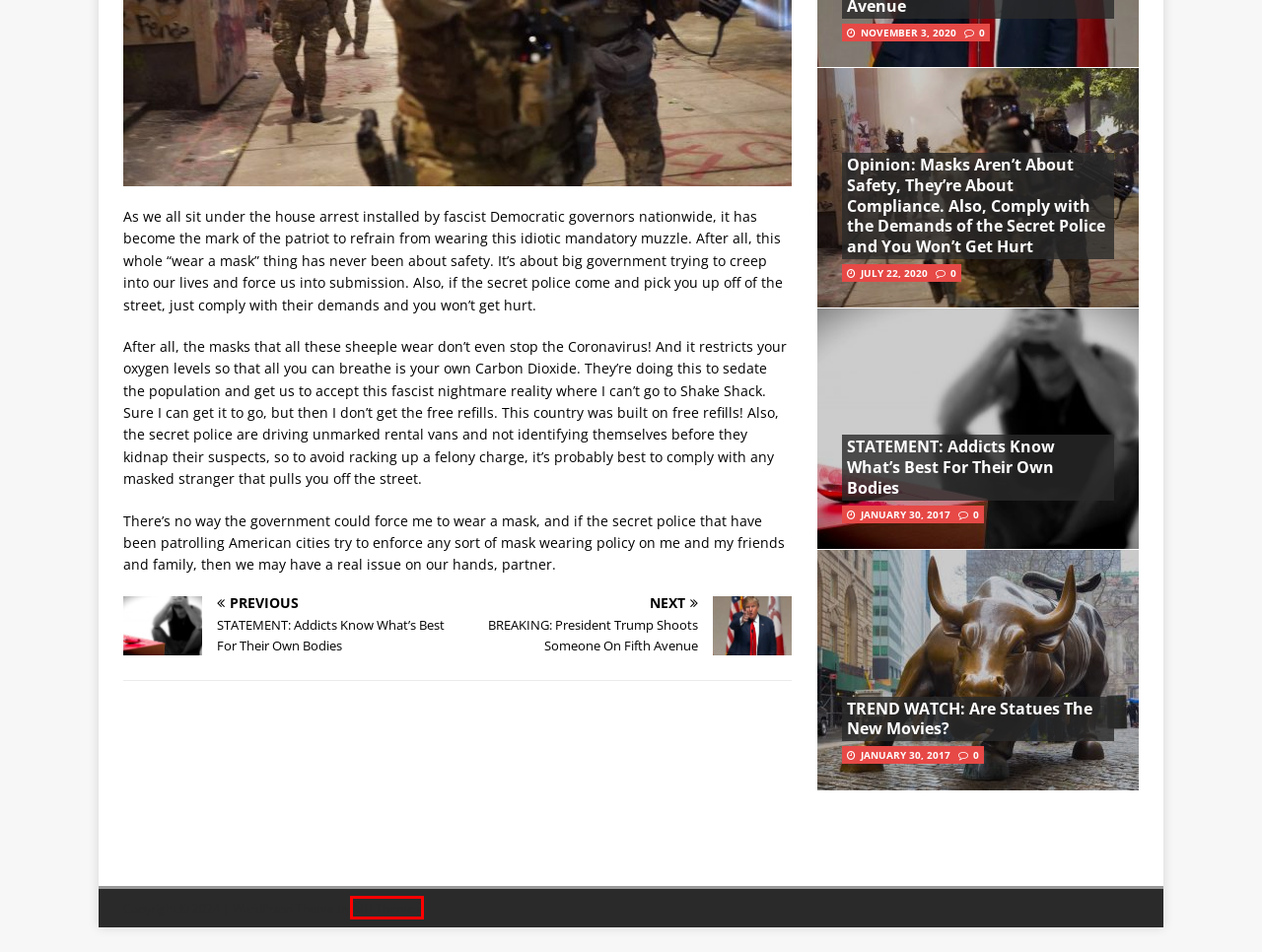You’re provided with a screenshot of a webpage that has a red bounding box around an element. Choose the best matching webpage description for the new page after clicking the element in the red box. The options are:
A. STATEMENT: Addicts Know What's Best For Their Own Bodies | Facts Are Fiction
B. News Archives | Facts Are Fiction
C. MH Themes – Premium WordPress Themes
D. July 2020 | Facts Are Fiction
E. TREND WATCH: Are Statues The New Movies? | Facts Are Fiction
F. Opinion Archives | Facts Are Fiction
G. Facts Are Fiction - The Only News Outlet You Can Trust
H. Tech Archives | Facts Are Fiction

C